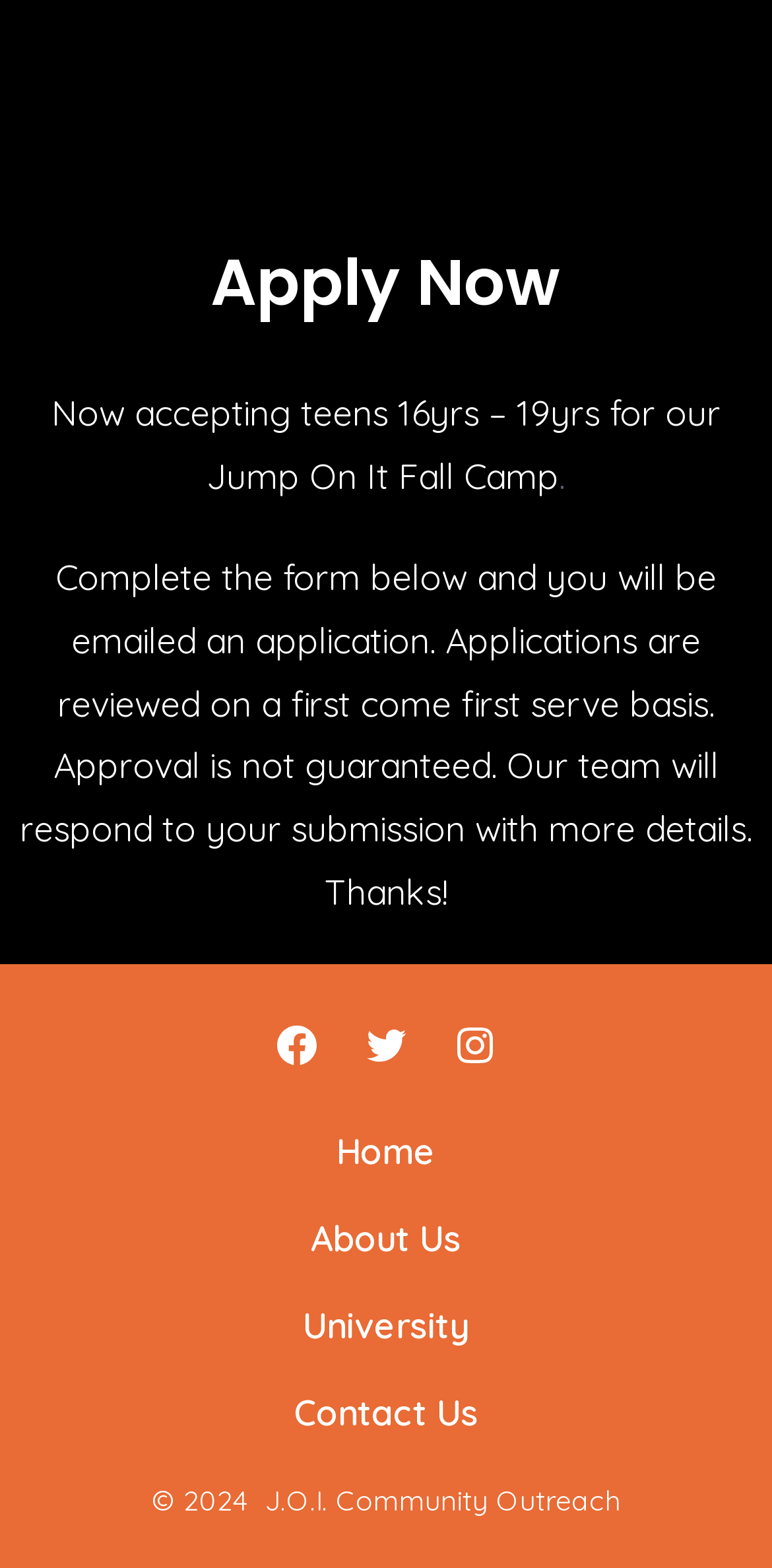What is the purpose of the form on this webpage?
Please use the image to provide a one-word or short phrase answer.

To apply for the camp